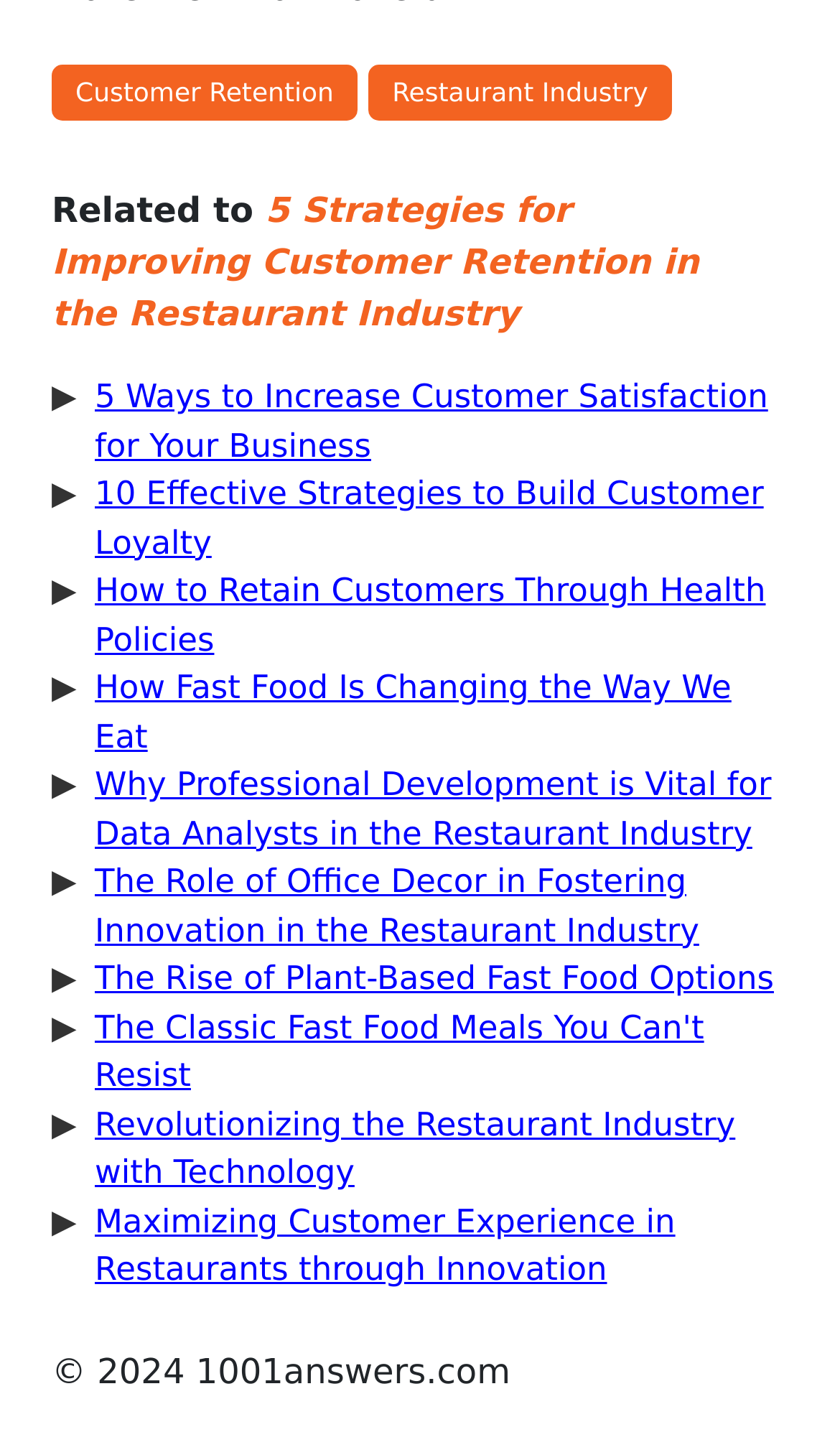Refer to the image and answer the question with as much detail as possible: What is the copyright year of the webpage?

At the bottom of the webpage, I found the copyright information '© 2024 1001answers.com', which indicates that the copyright year is 2024.